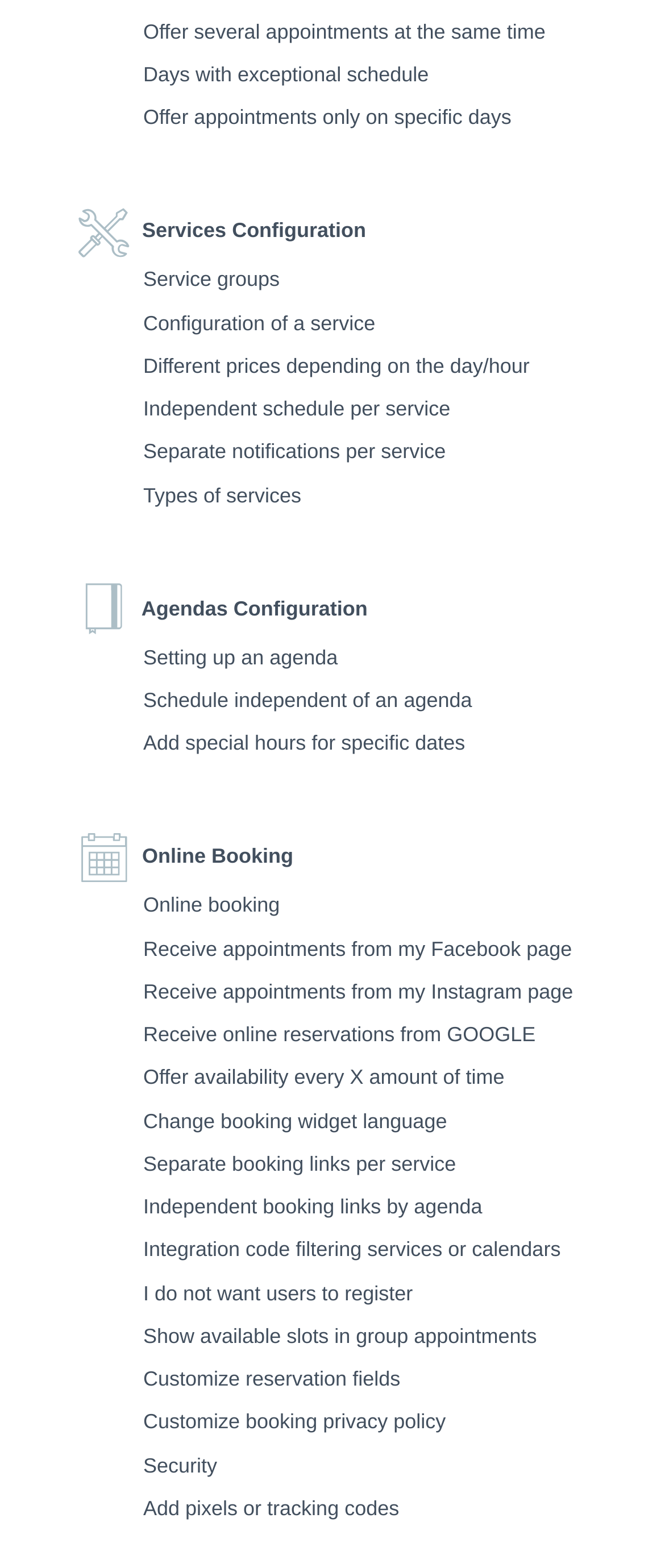Can I set up an agenda independently?
Observe the image and answer the question with a one-word or short phrase response.

Yes